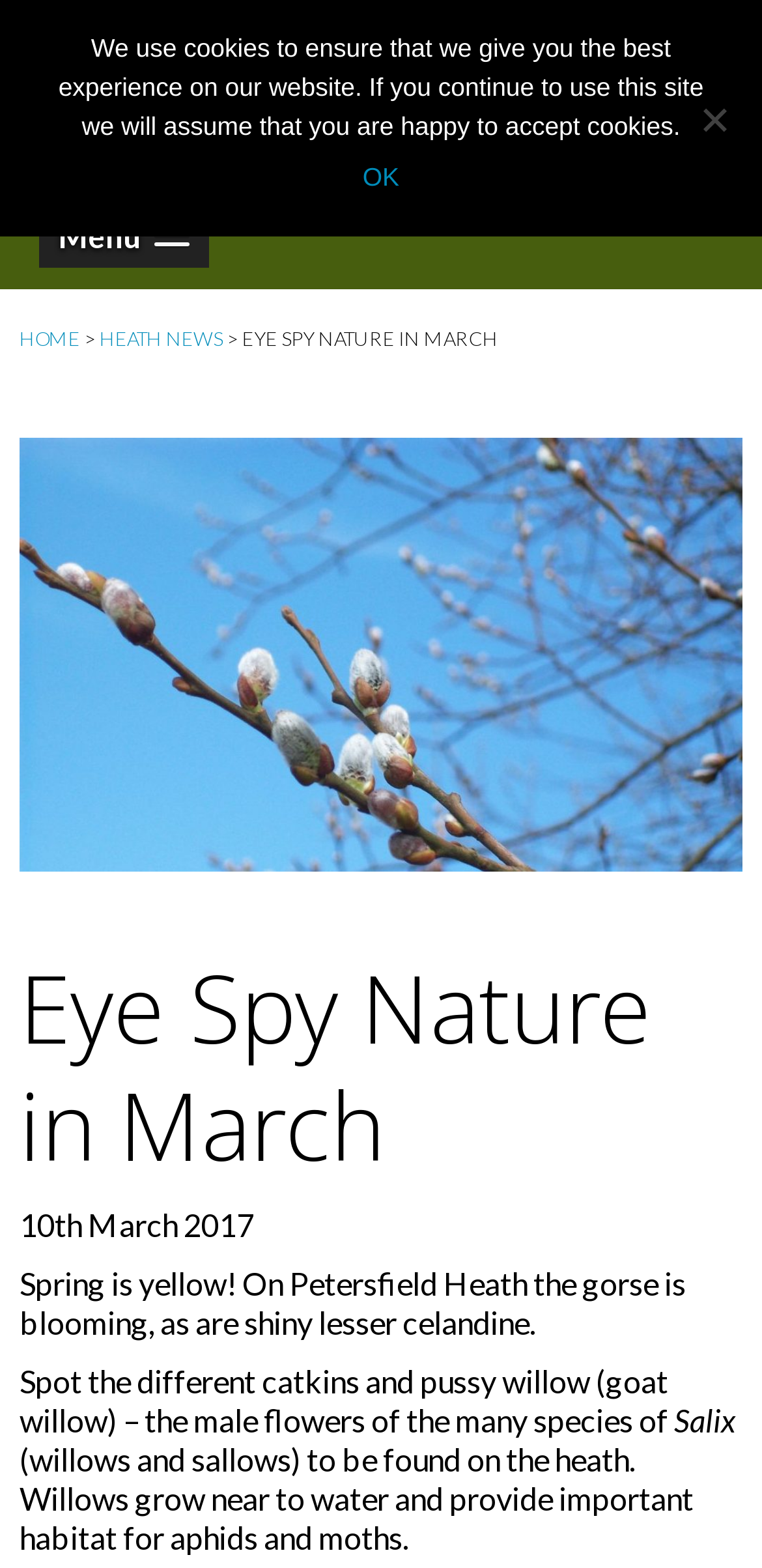Based on the image, provide a detailed response to the question:
What type of flowers are mentioned in the webpage?

The webpage mentions 'On Petersfield Heath the gorse is blooming, as are shiny lesser celandine.' which indicates that the flowers being referred to are gorse and lesser celandine.